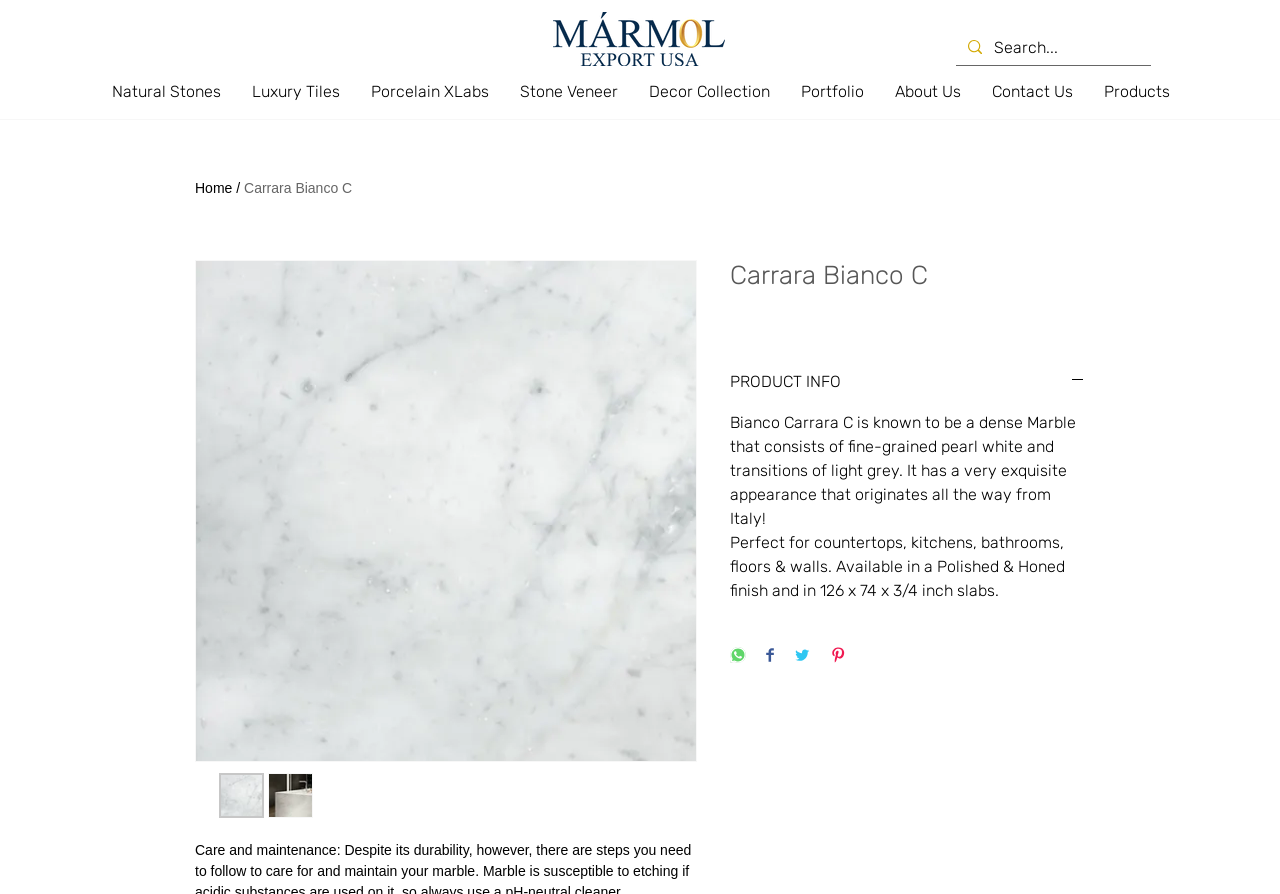Determine the bounding box coordinates of the clickable element to achieve the following action: 'Get product information'. Provide the coordinates as four float values between 0 and 1, formatted as [left, top, right, bottom].

[0.57, 0.415, 0.848, 0.44]